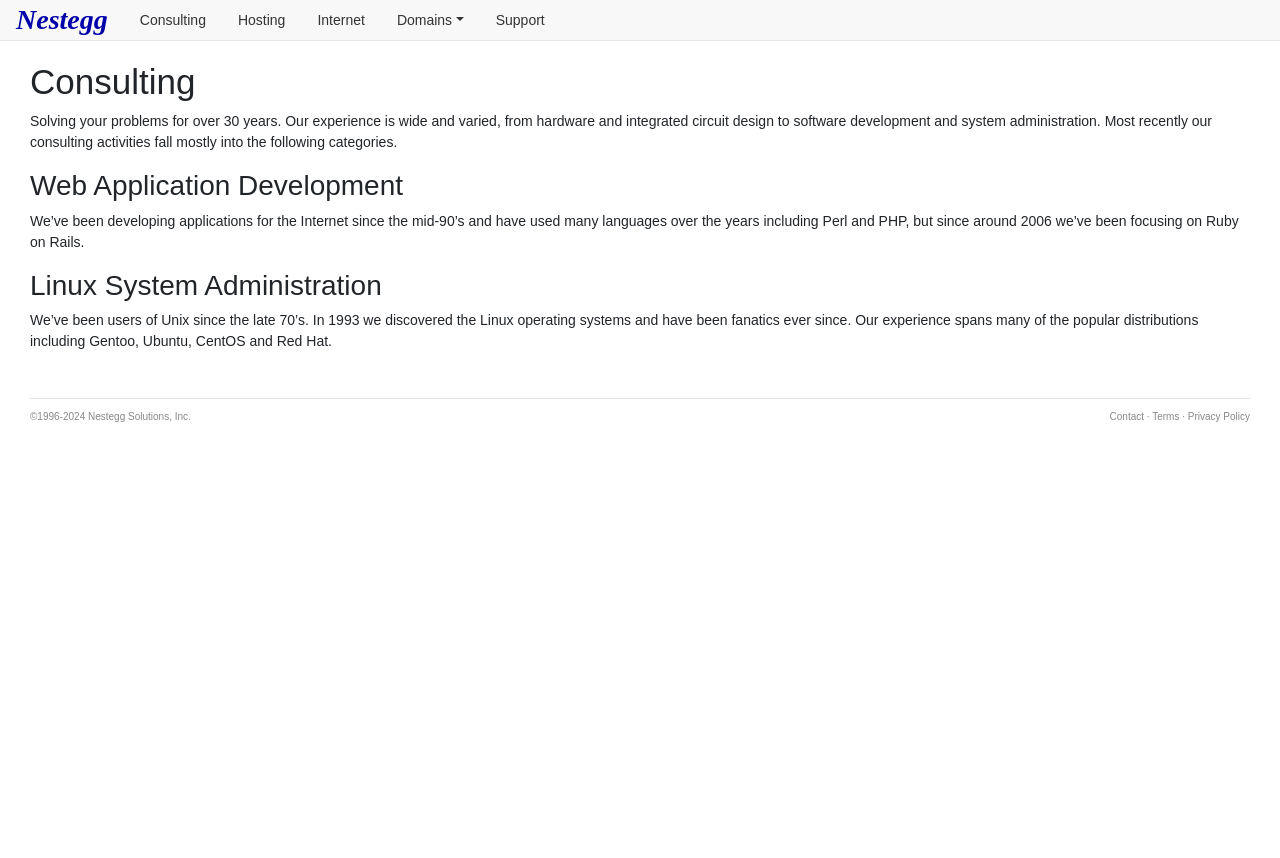Provide the bounding box coordinates of the area you need to click to execute the following instruction: "Click on Nestegg Solutions, Inc.".

[0.069, 0.479, 0.149, 0.492]